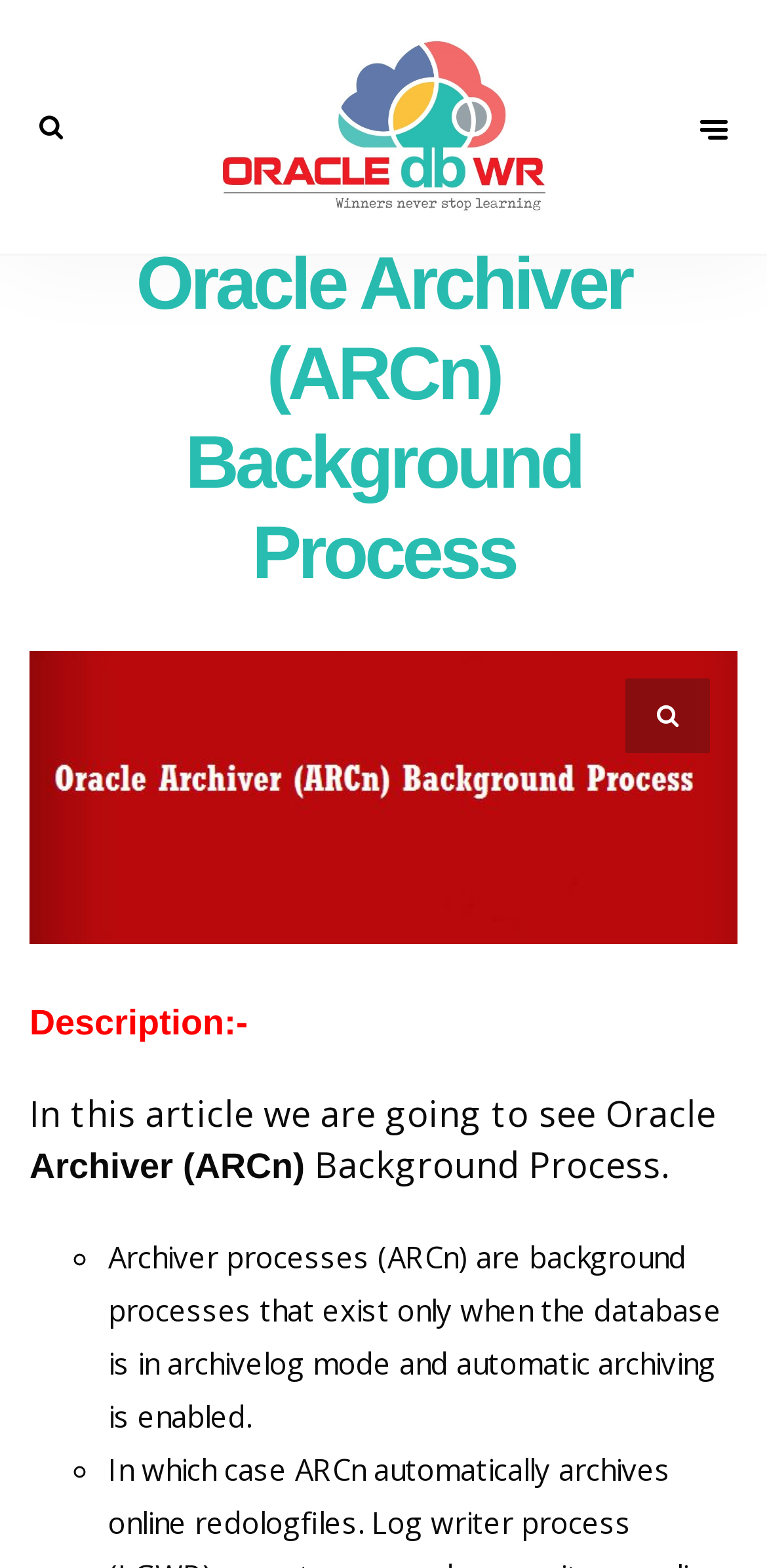What is the background color of the figure? Examine the screenshot and reply using just one word or a brief phrase.

Unknown